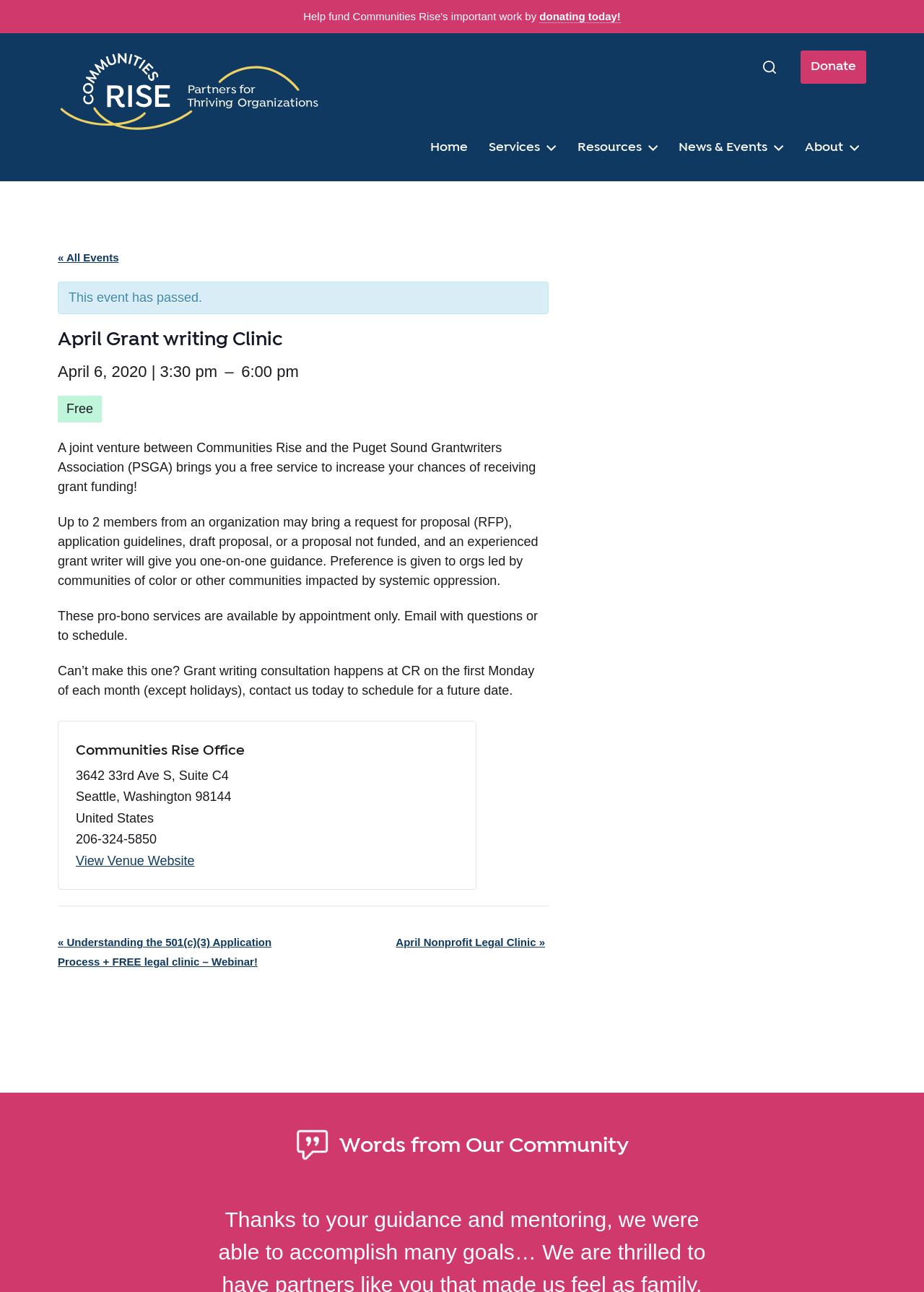What is the purpose of the April Grant Writing Clinic?
Provide a detailed answer to the question, using the image to inform your response.

The purpose of the April Grant Writing Clinic is to provide guidance on grant funding, as stated in the description of the event, which is a joint venture between Communities Rise and the Puget Sound Grantwriters Association (PSGA) to increase the chances of receiving grant funding.